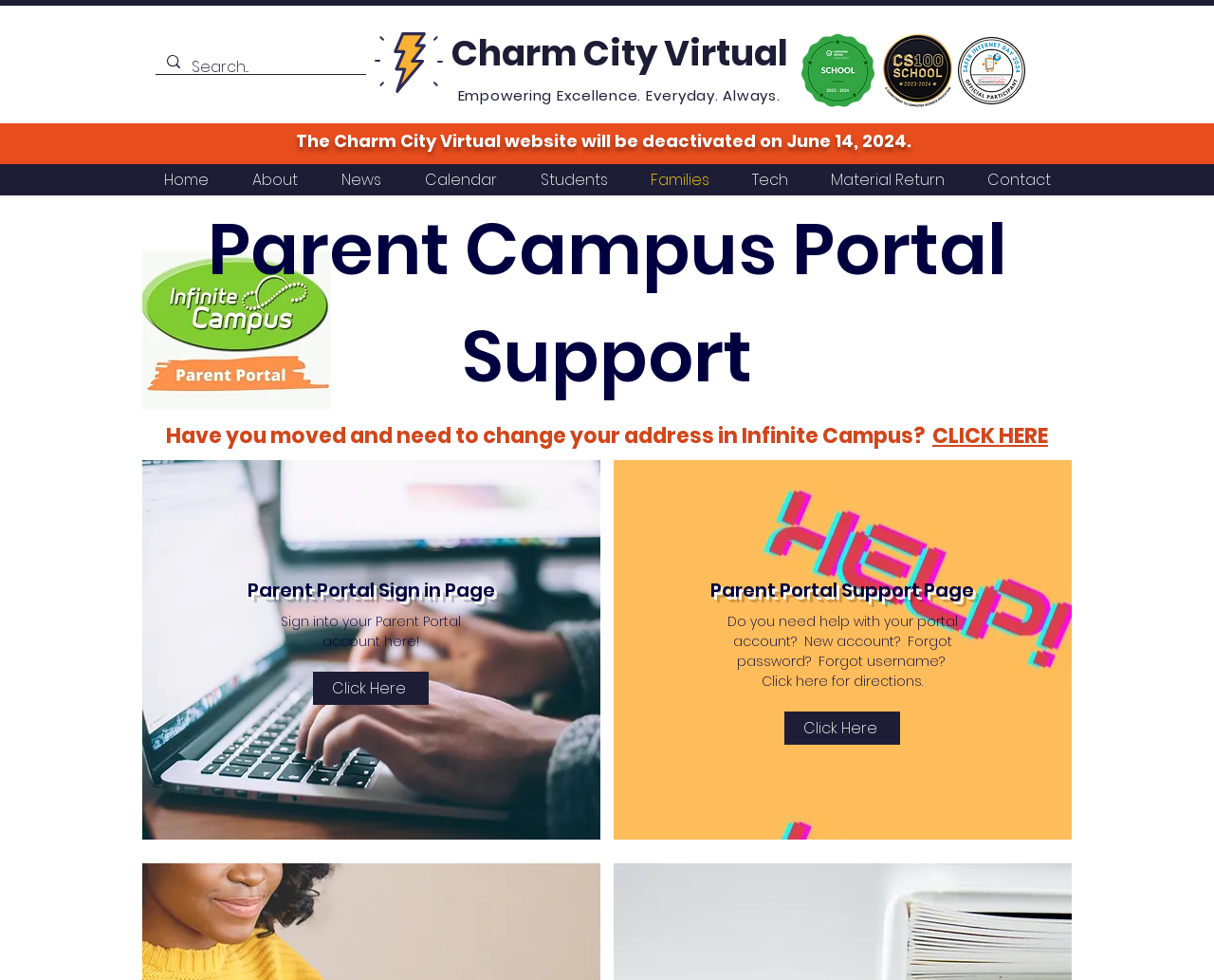Please locate the bounding box coordinates of the element that needs to be clicked to achieve the following instruction: "Sign into your Parent Portal account". The coordinates should be four float numbers between 0 and 1, i.e., [left, top, right, bottom].

[0.258, 0.686, 0.353, 0.719]